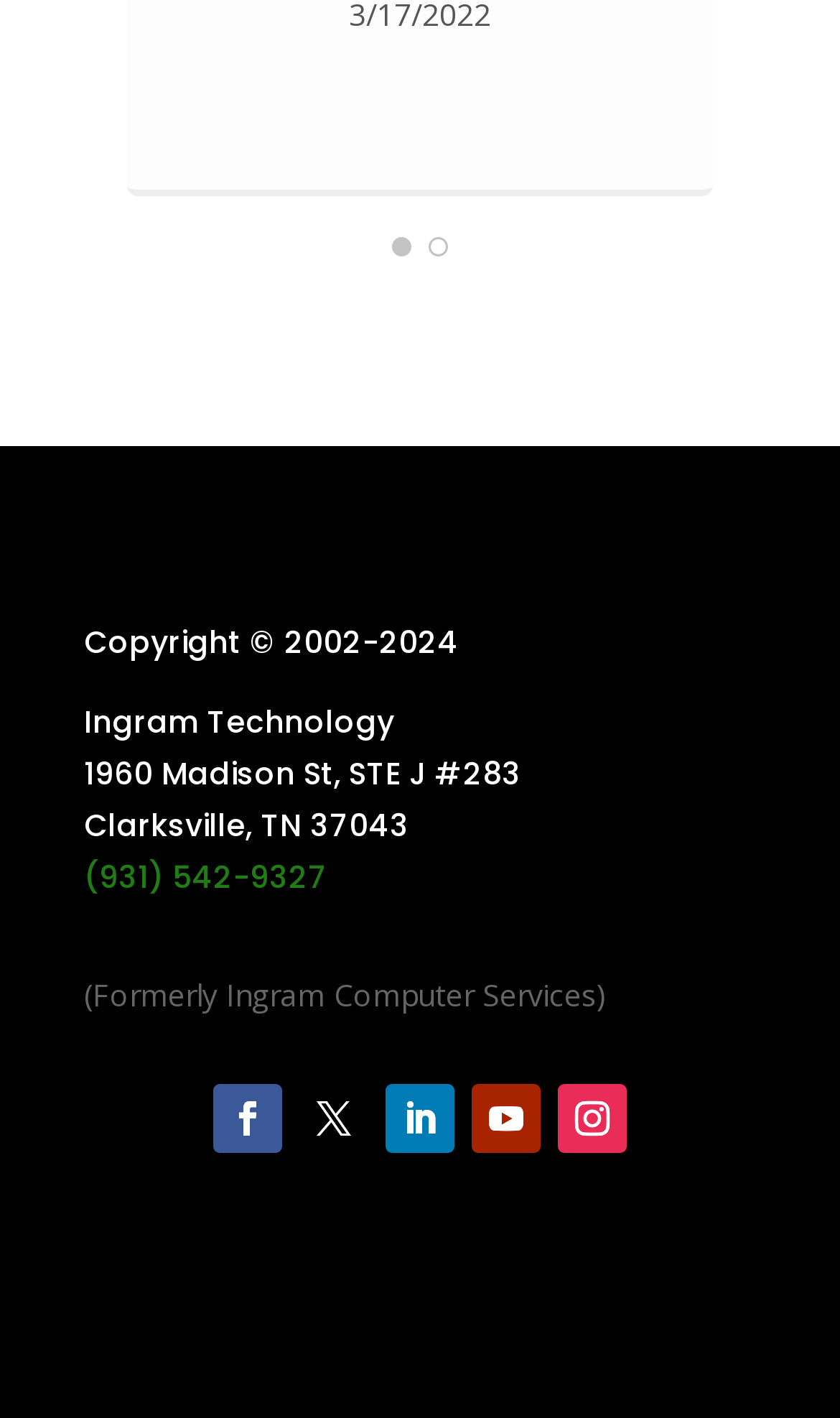Find the bounding box coordinates for the HTML element described in this sentence: "Follow". Provide the coordinates as four float numbers between 0 and 1, in the format [left, top, right, bottom].

[0.356, 0.765, 0.438, 0.814]